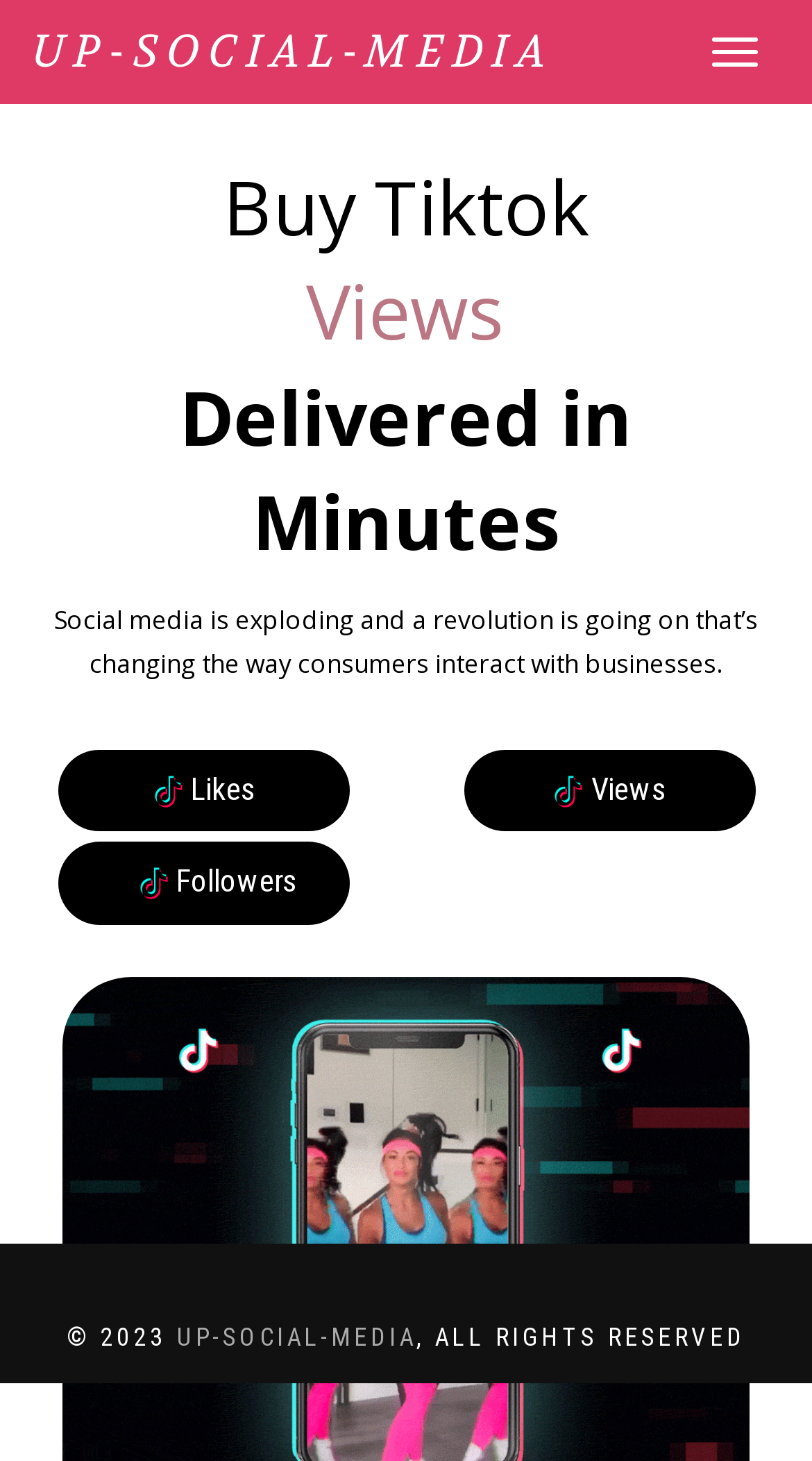What is the position of the 'Toggle navigation' button?
Provide a detailed and well-explained answer to the question.

Based on the bounding box coordinates [0.849, 0.011, 0.962, 0.06] of the 'Toggle navigation' button, it can be inferred that the button is located at the top right corner of the page.